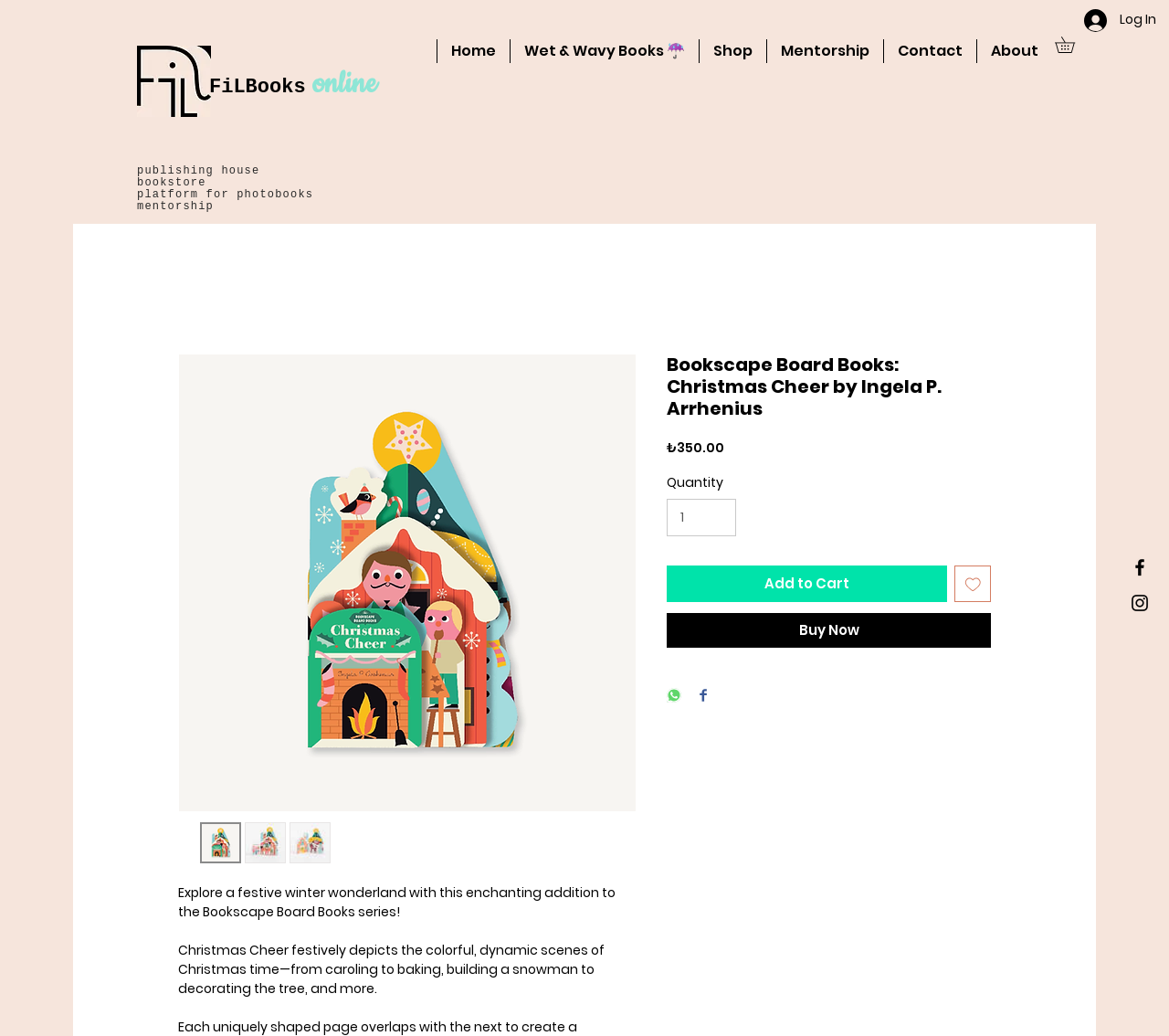What is the minimum quantity that can be added to the cart?
Based on the image, give a one-word or short phrase answer.

1